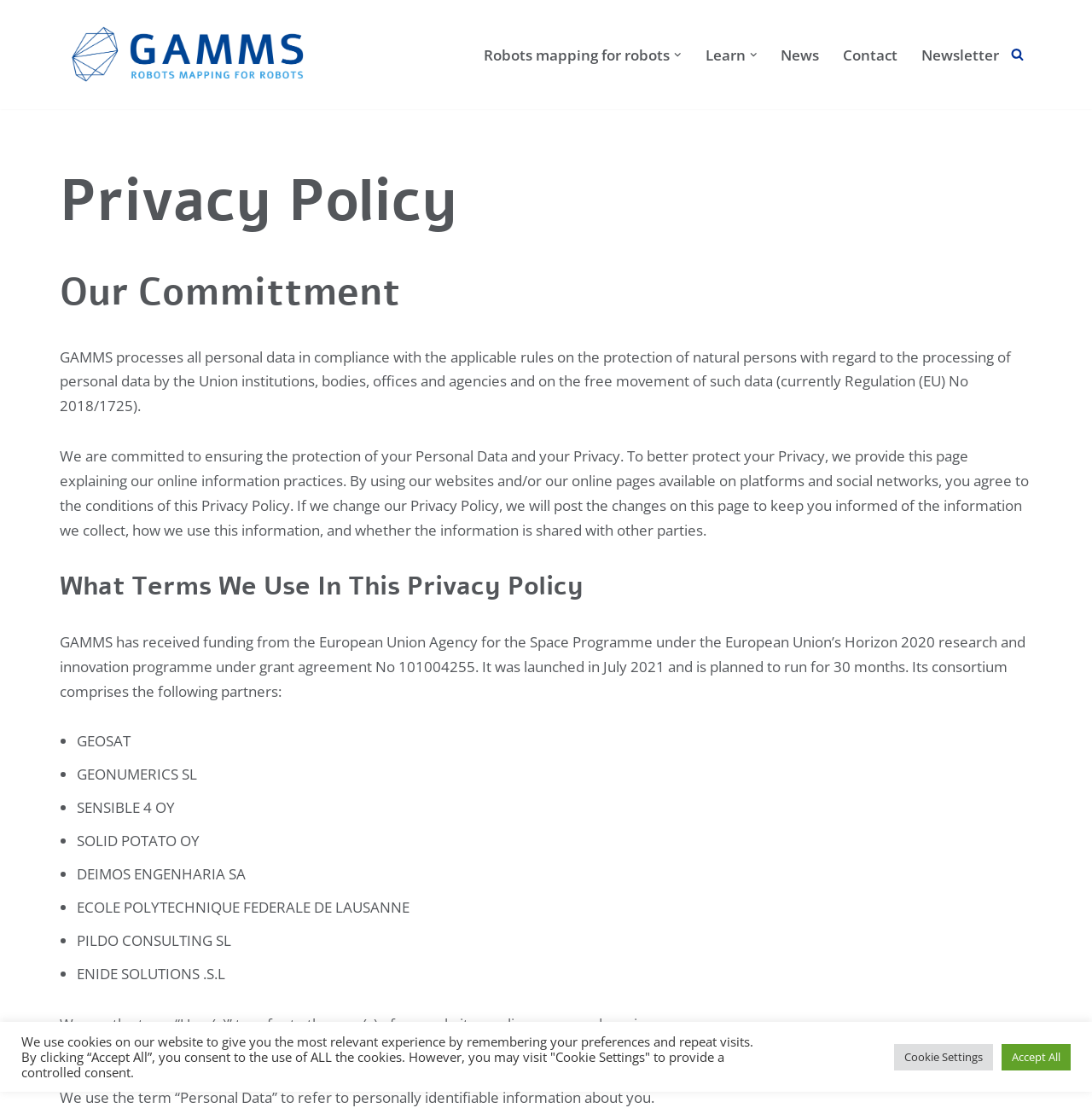Could you find the bounding box coordinates of the clickable area to complete this instruction: "Click the GAMMS link"?

[0.055, 0.014, 0.297, 0.085]